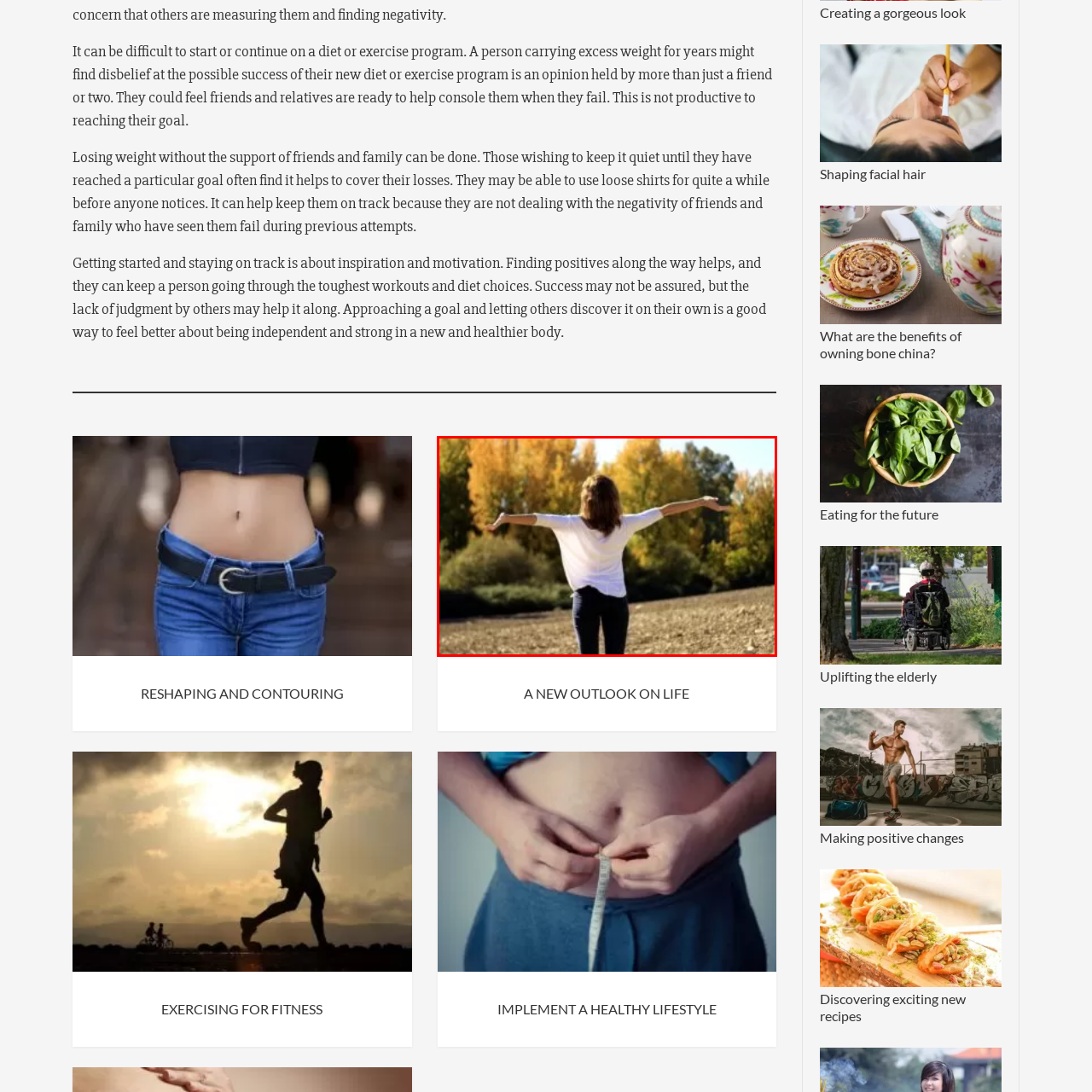What is the color of the woman's top?
Please examine the image highlighted within the red bounding box and respond to the question using a single word or phrase based on the image.

White